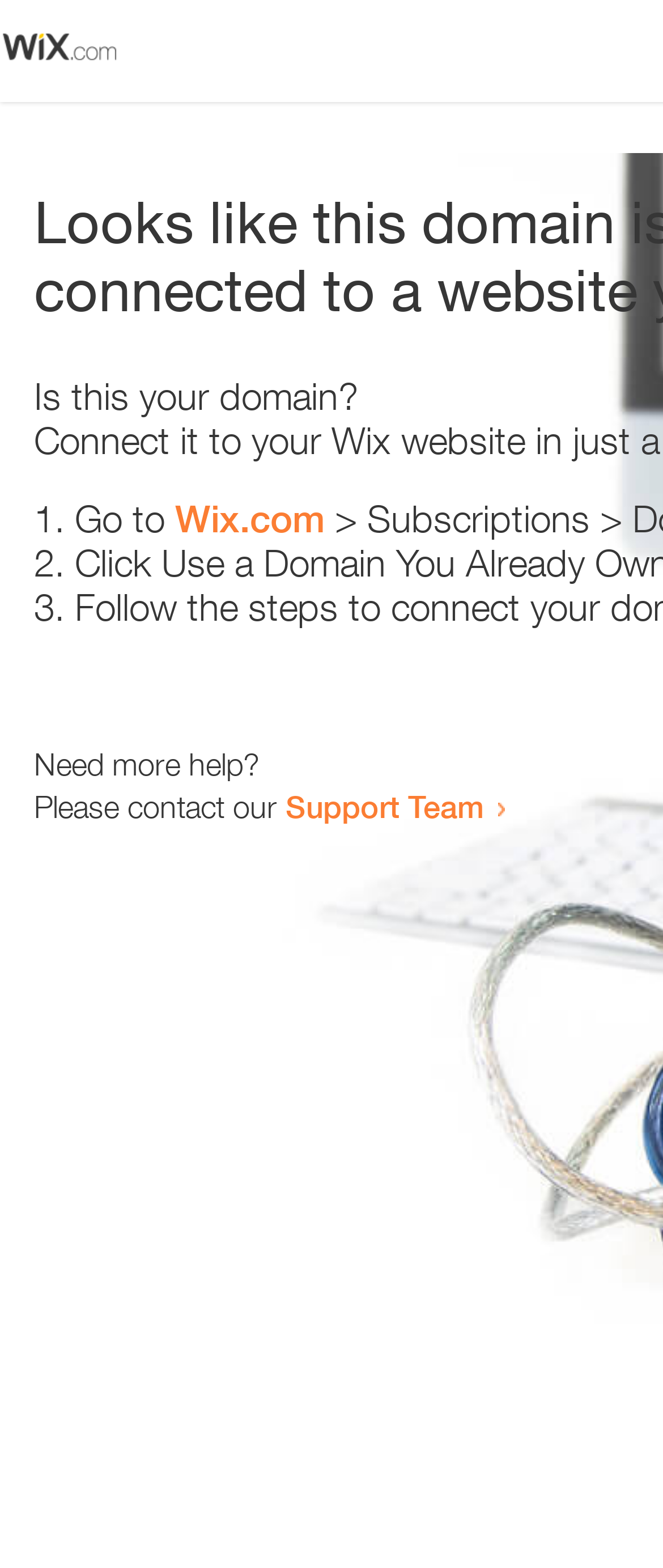Describe all the visual and textual components of the webpage comprehensively.

The webpage appears to be an error page, with a small image at the top left corner. Below the image, there is a question "Is this your domain?" in a prominent position. 

To the right of the question, there is a numbered list with three items. The first item starts with "1." and suggests going to "Wix.com". The second item starts with "2." and the third item starts with "3.", but their contents are not specified. 

Below the list, there is a message "Need more help?" followed by a sentence "Please contact our Support Team" with a link to the Support Team. The link is positioned to the right of the sentence.